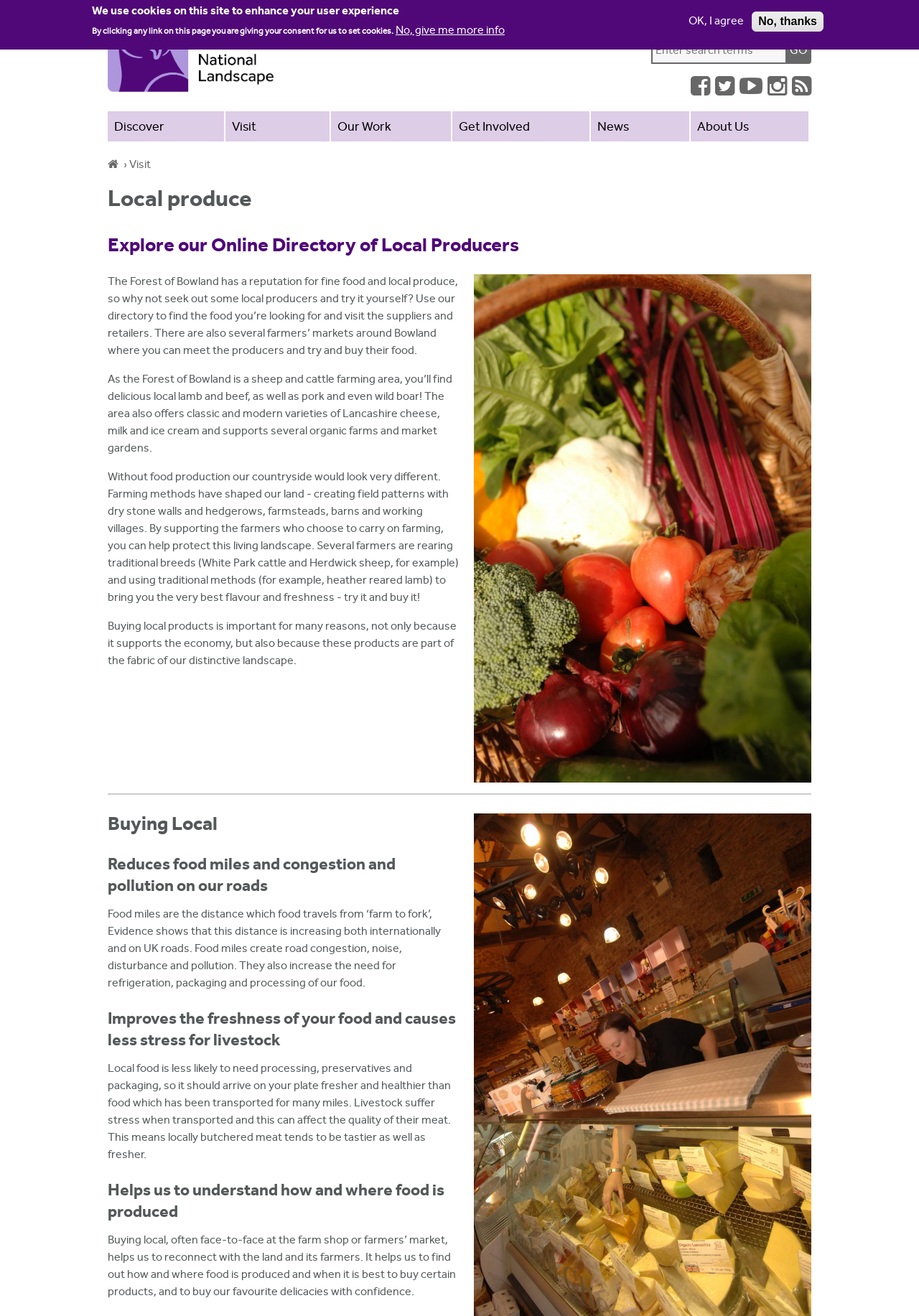Please indicate the bounding box coordinates of the element's region to be clicked to achieve the instruction: "Explore the online directory of local producers". Provide the coordinates as four float numbers between 0 and 1, i.e., [left, top, right, bottom].

[0.117, 0.177, 0.565, 0.198]